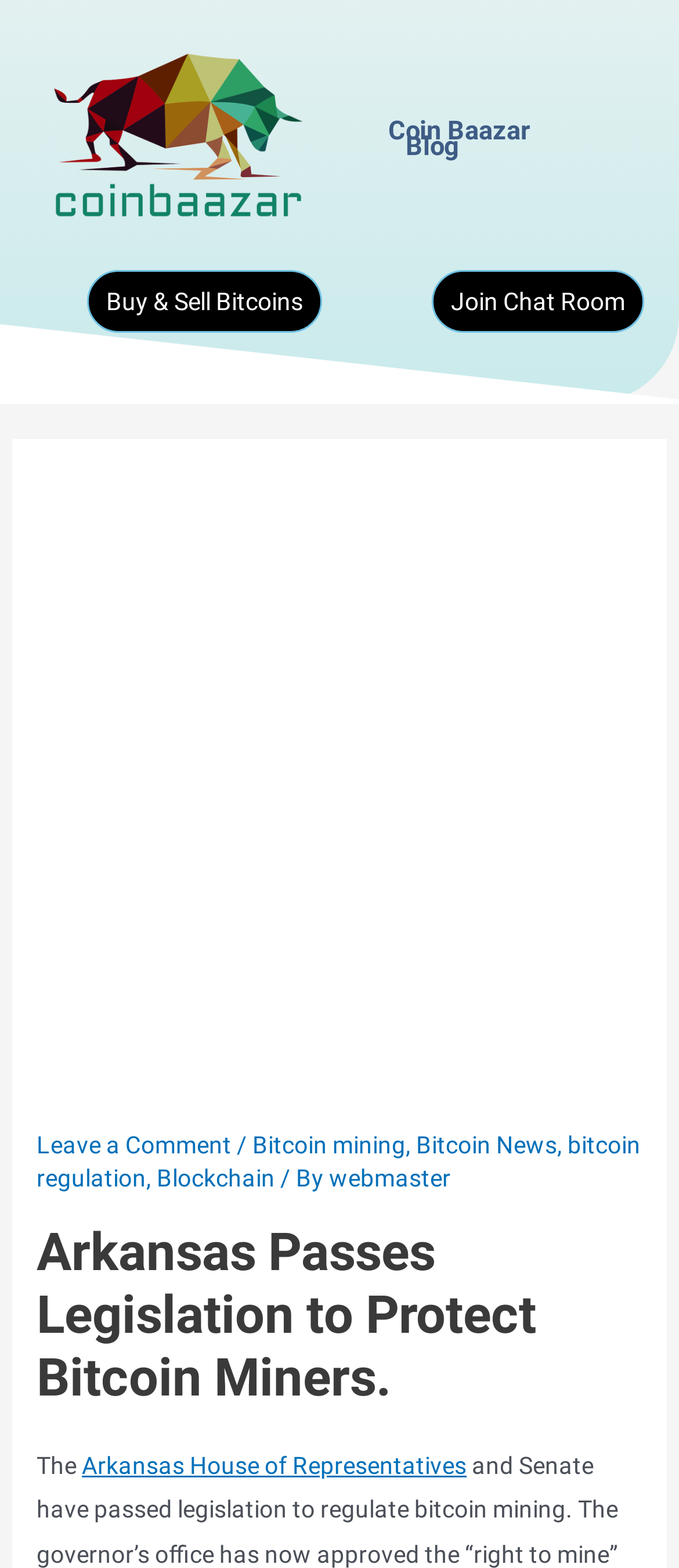Who wrote the article?
Refer to the image and provide a one-word or short phrase answer.

webmaster